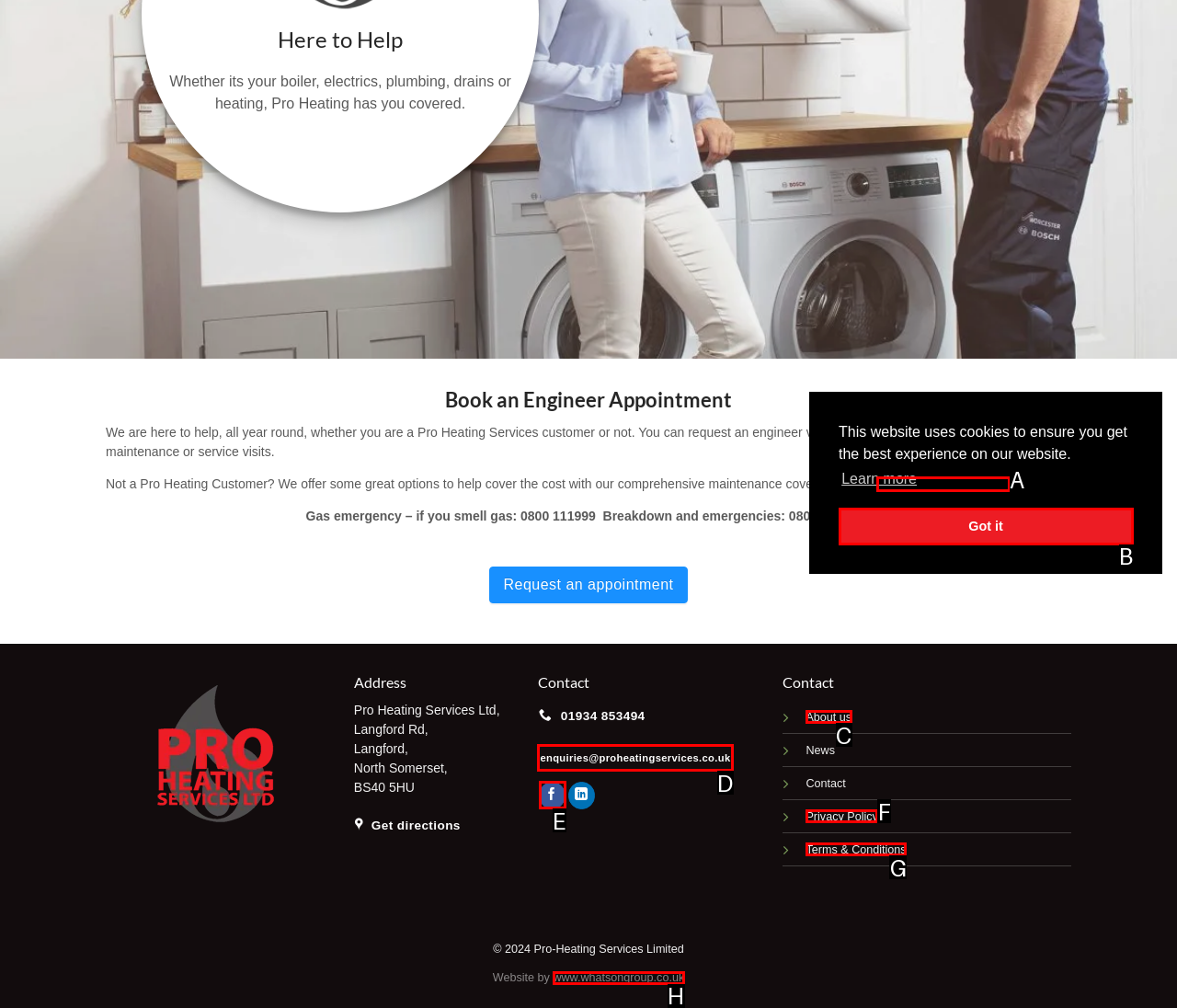Given the description: See how we can help!, identify the corresponding option. Answer with the letter of the appropriate option directly.

A